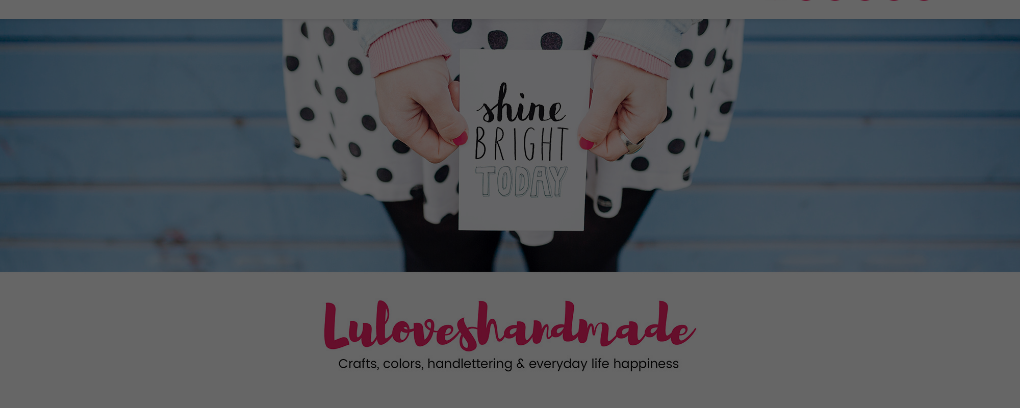Describe the image with as much detail as possible.

The image showcases a charming and creative representation for "Luloveshandmade." In the foreground, a person is seen holding a small card that reads "shine bright today," embodying a positive and uplifting message. The individual wears a playful outfit decorated with polka dots, which adds a touch of whimsy and fun to the scene. The background features a light blue wooden wall, providing a tranquil and inviting atmosphere. Beneath the image, the brand name "Luloveshandmade" is displayed in a stylish pink font, accompanied by the tagline: "Crafts, colors, handlettering & everyday life happiness," reflecting the essence of creativity and joy that the brand promotes.